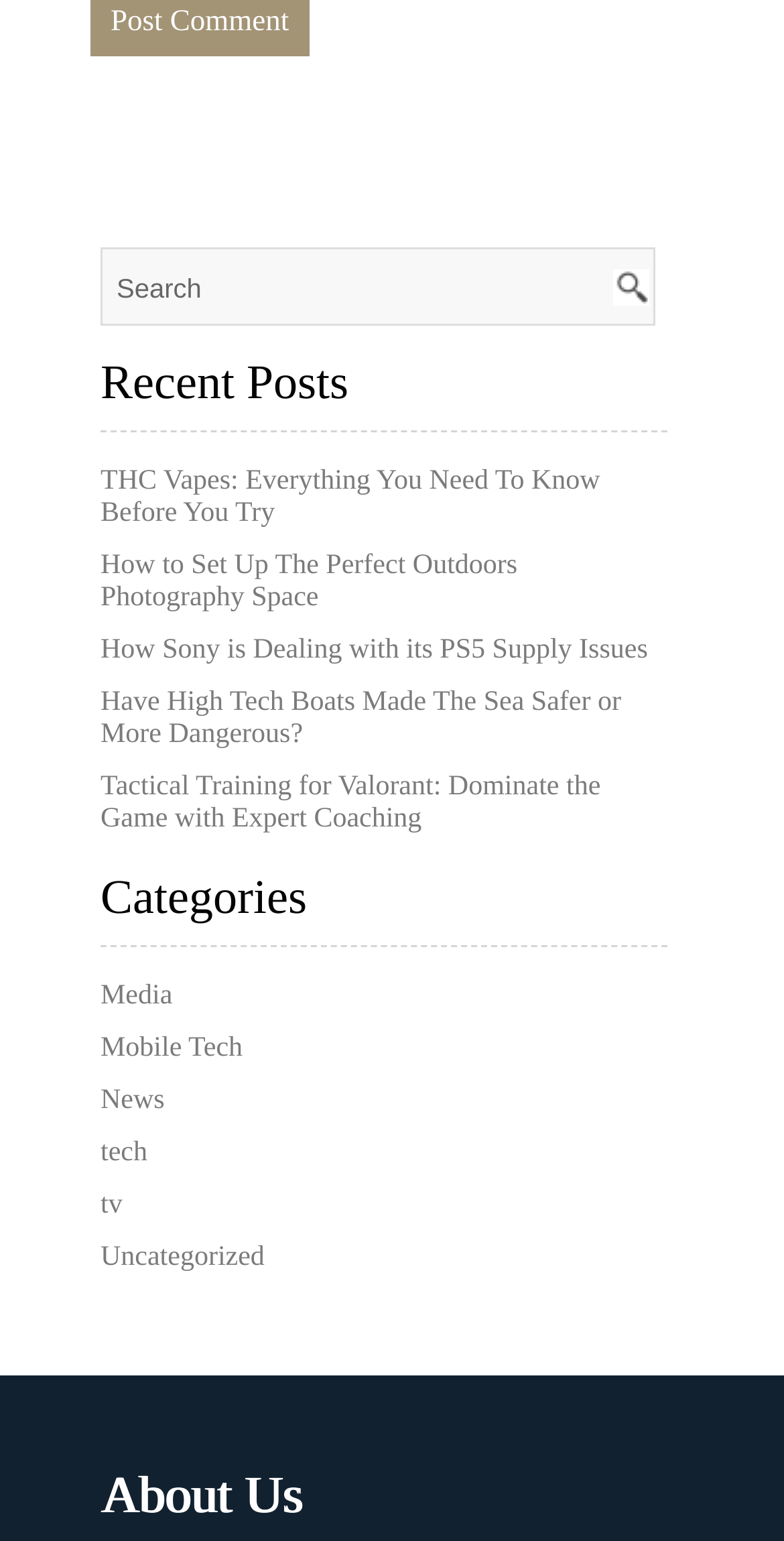Kindly determine the bounding box coordinates for the area that needs to be clicked to execute this instruction: "view the Uncategorized posts".

[0.128, 0.807, 0.338, 0.826]